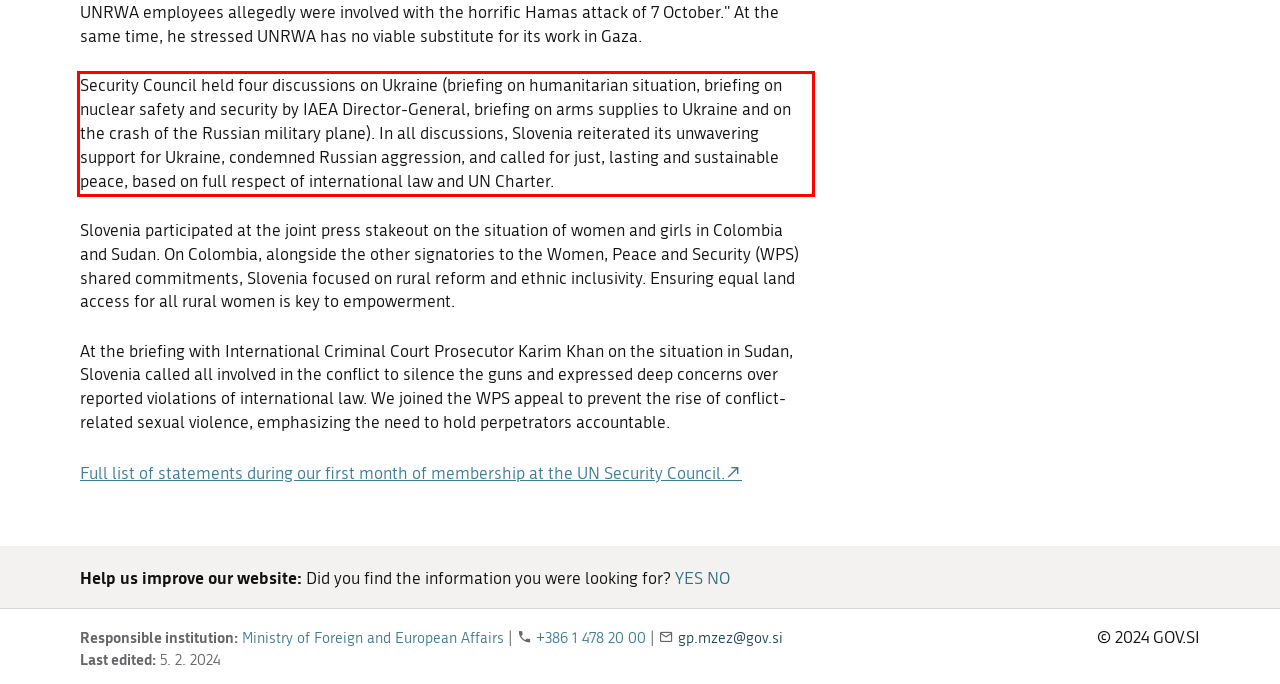Please identify and extract the text content from the UI element encased in a red bounding box on the provided webpage screenshot.

Security Council held four discussions on Ukraine (briefing on humanitarian situation, briefing on nuclear safety and security by IAEA Director-General, briefing on arms supplies to Ukraine and on the crash of the Russian military plane). In all discussions, Slovenia reiterated its unwavering support for Ukraine, condemned Russian aggression, and called for just, lasting and sustainable peace, based on full respect of international law and UN Charter.